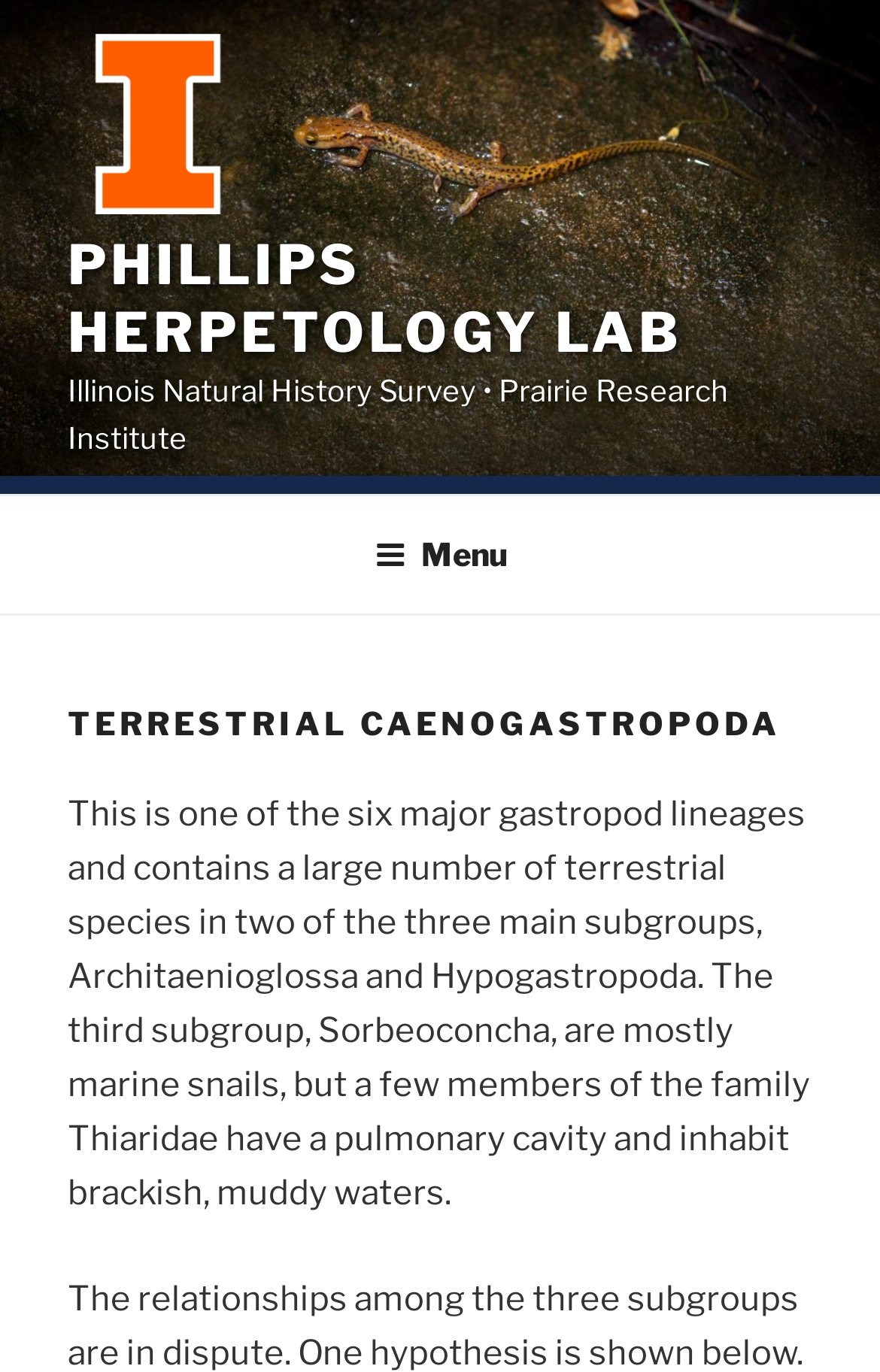What is the habitat of some members of the family Thiaridae?
Examine the image and give a concise answer in one word or a short phrase.

Brackish, muddy waters